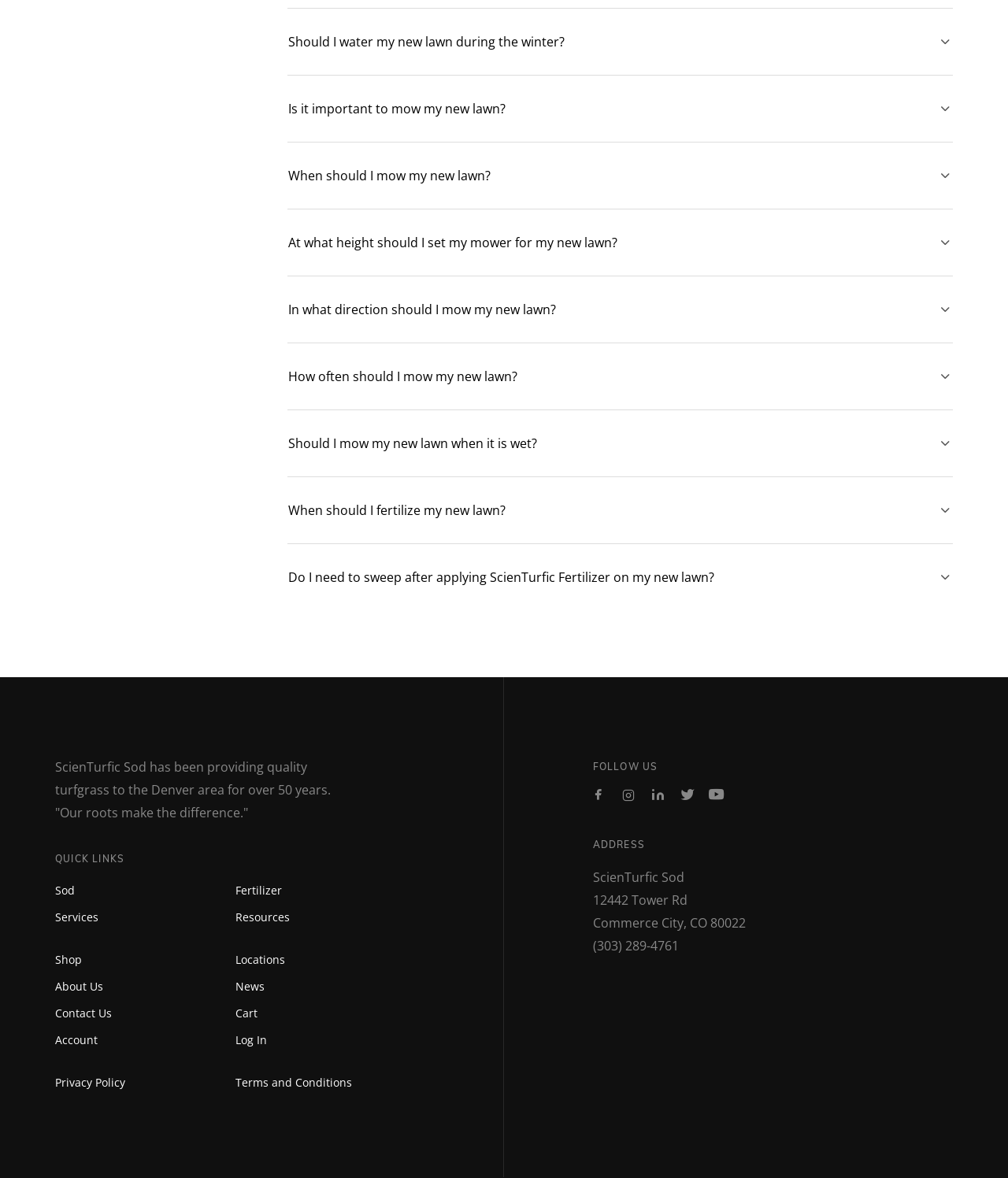How many links are there in the QUICK LINKS section?
Based on the content of the image, thoroughly explain and answer the question.

By counting the links in the QUICK LINKS section, I found that there are 6 links, including Sod, Fertilizer, Services, Resources, Shop, and Locations.